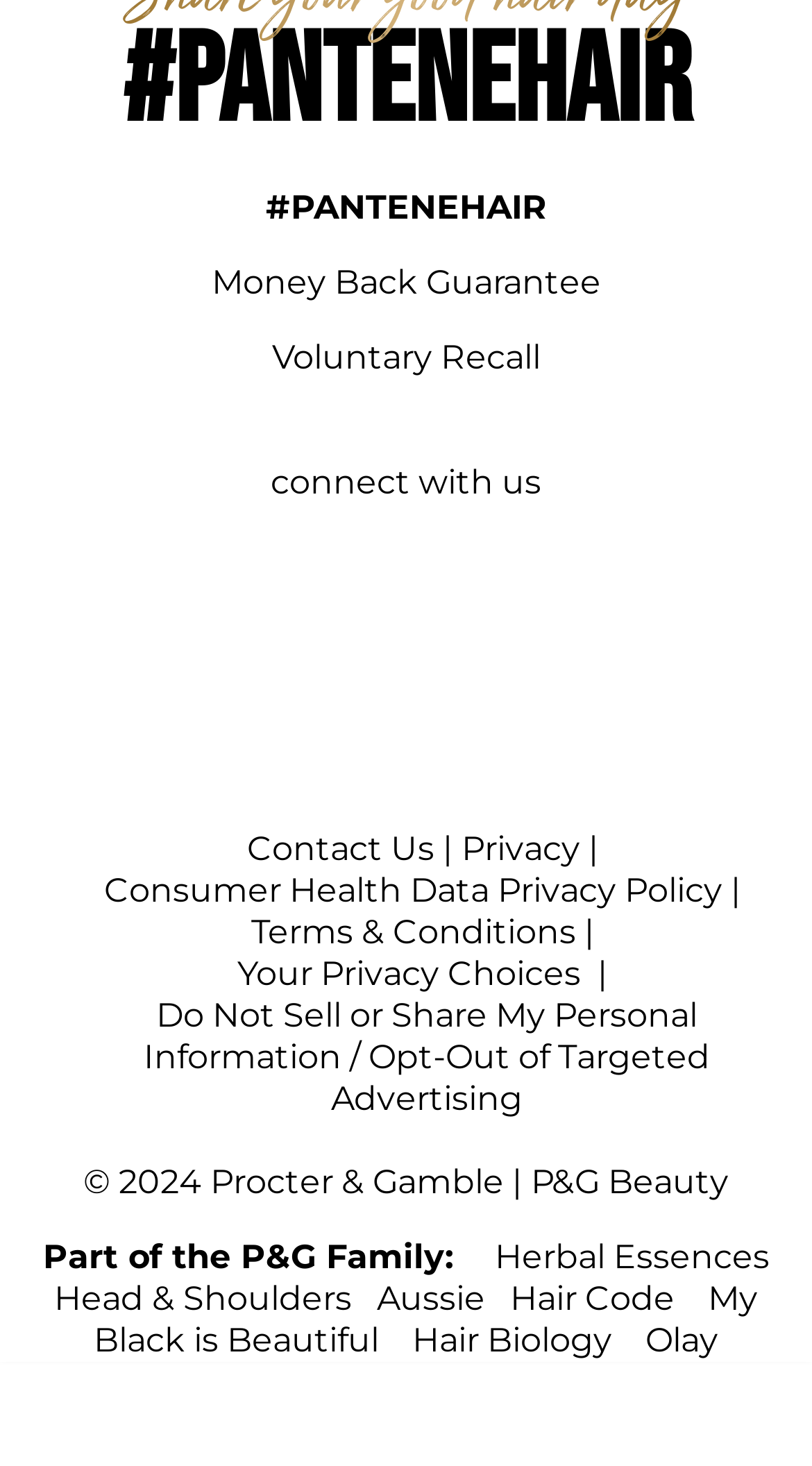Identify the bounding box coordinates necessary to click and complete the given instruction: "Contact Us".

[0.304, 0.565, 0.535, 0.592]